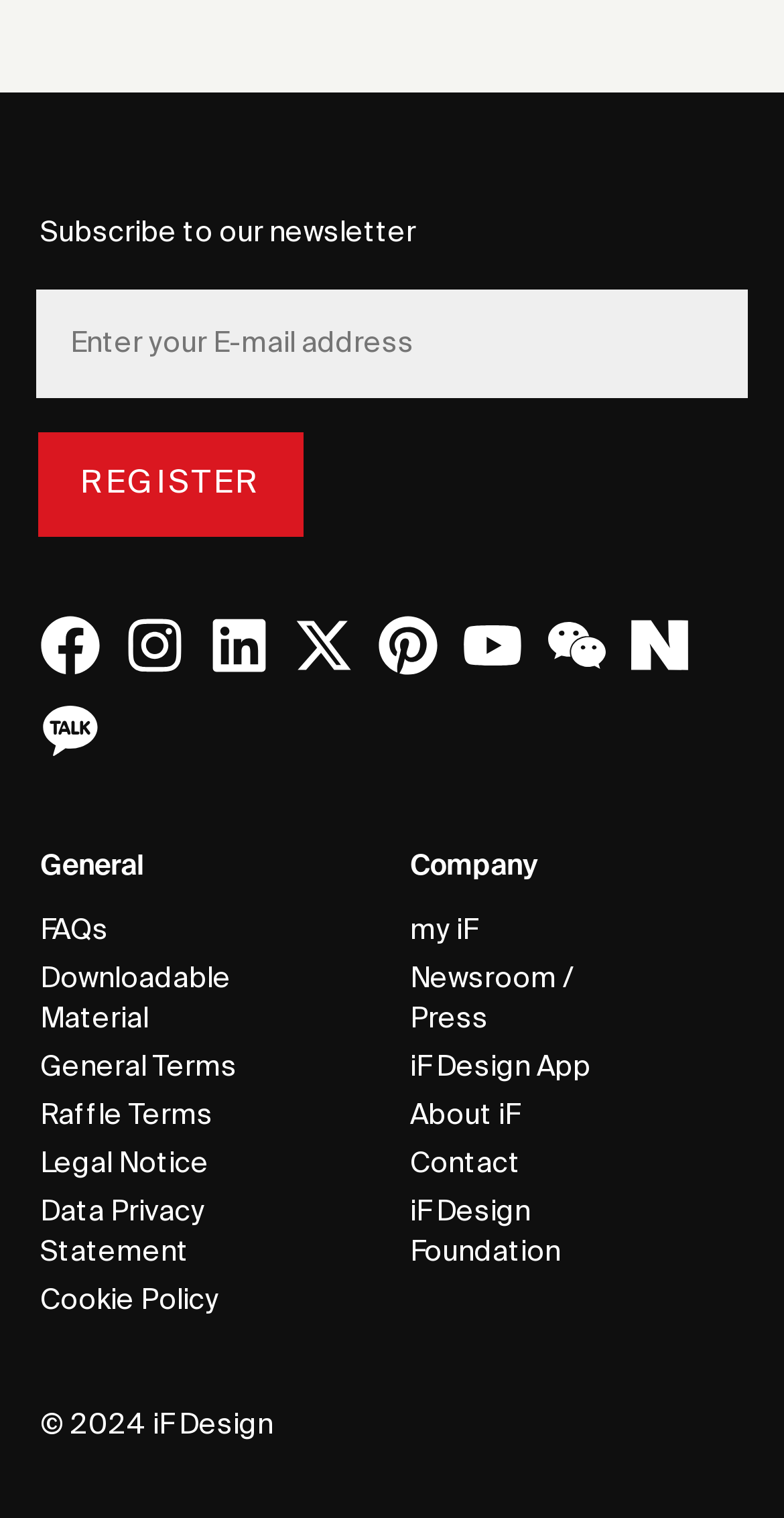Provide the bounding box coordinates of the HTML element described by the text: "Newsroom / Press". The coordinates should be in the format [left, top, right, bottom] with values between 0 and 1.

[0.523, 0.742, 0.831, 0.8]